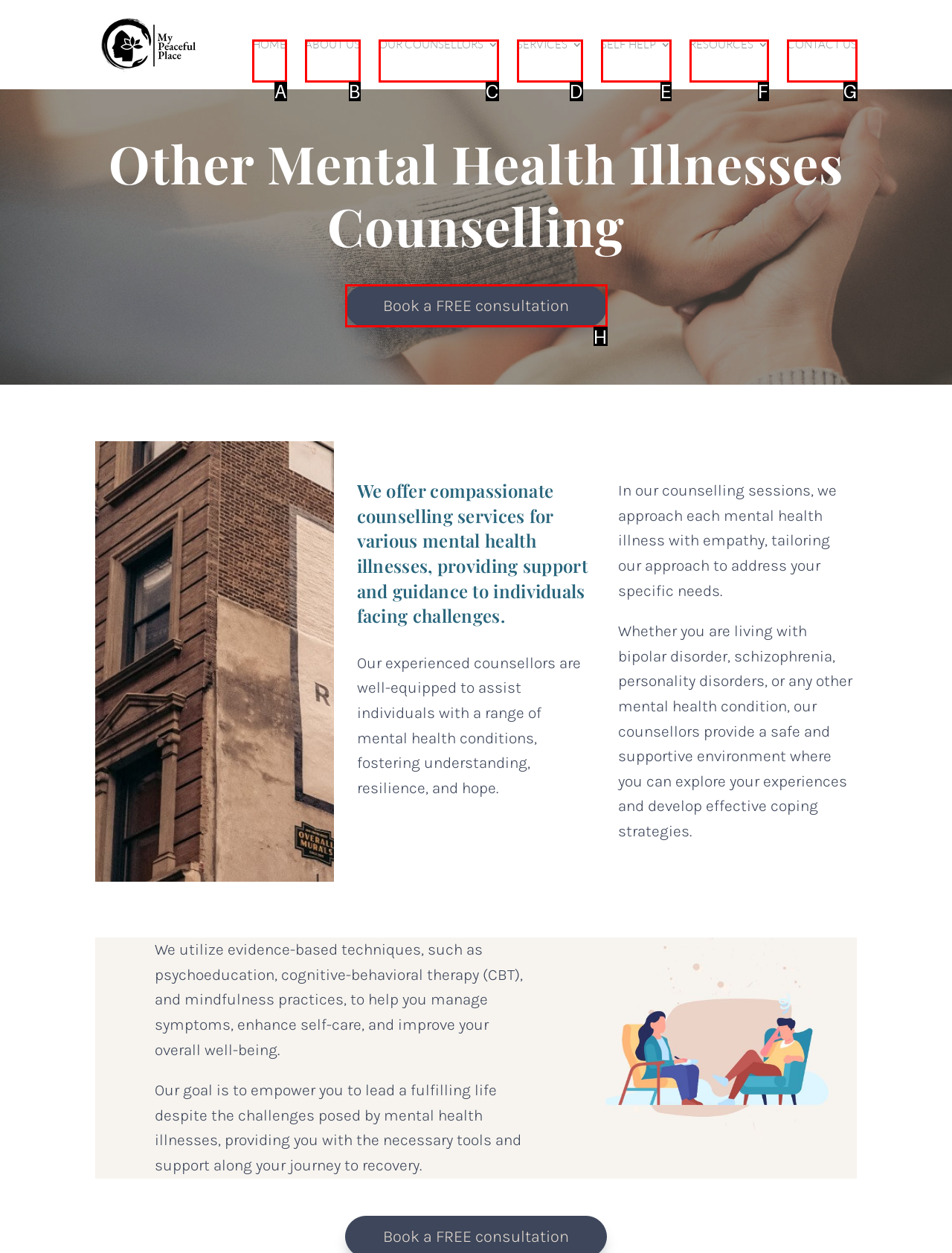Select the letter that aligns with the description: SELF HELP. Answer with the letter of the selected option directly.

E